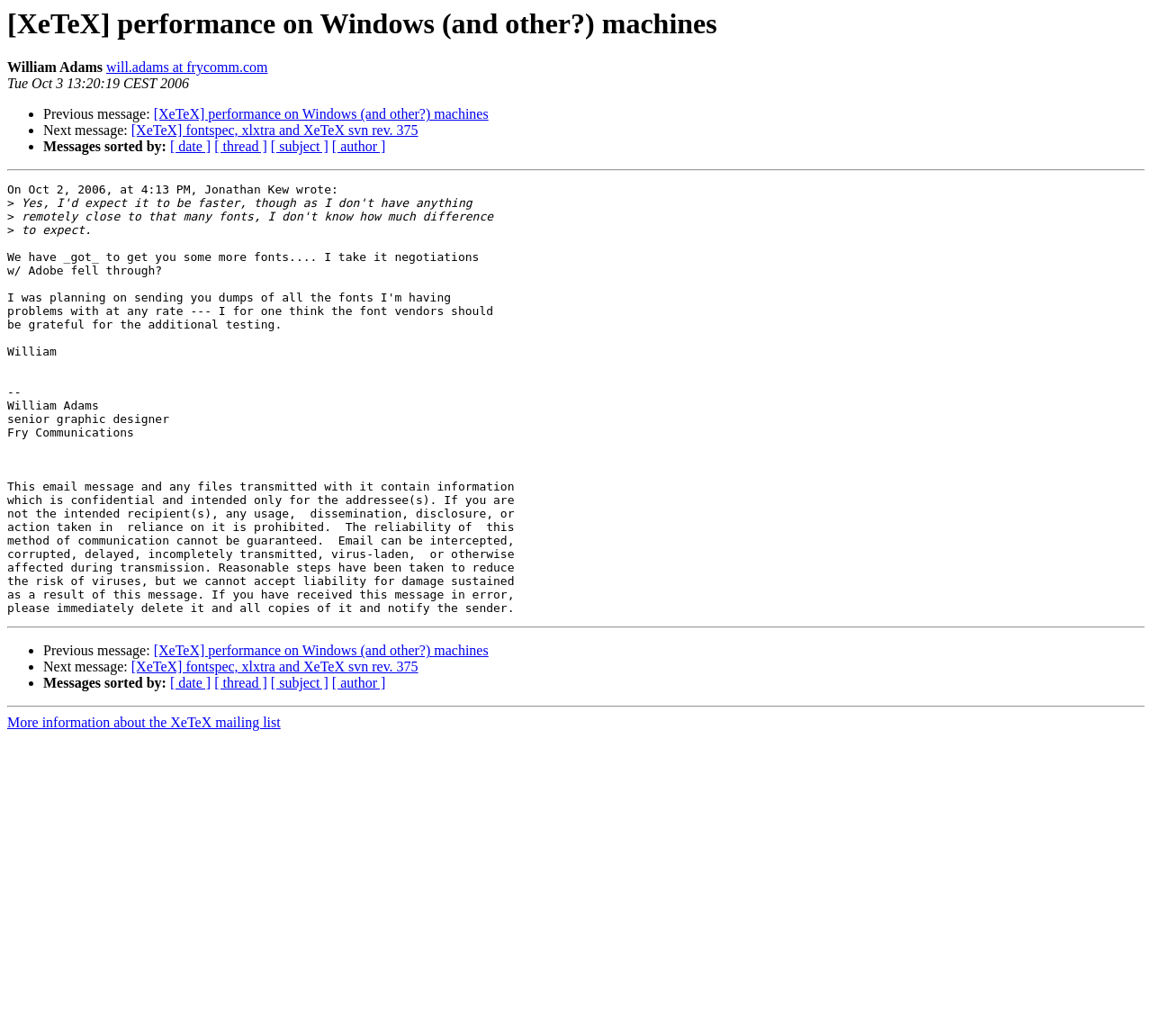What is the date of the message?
Based on the screenshot, respond with a single word or phrase.

Tue Oct 3 13:20:19 CEST 2006